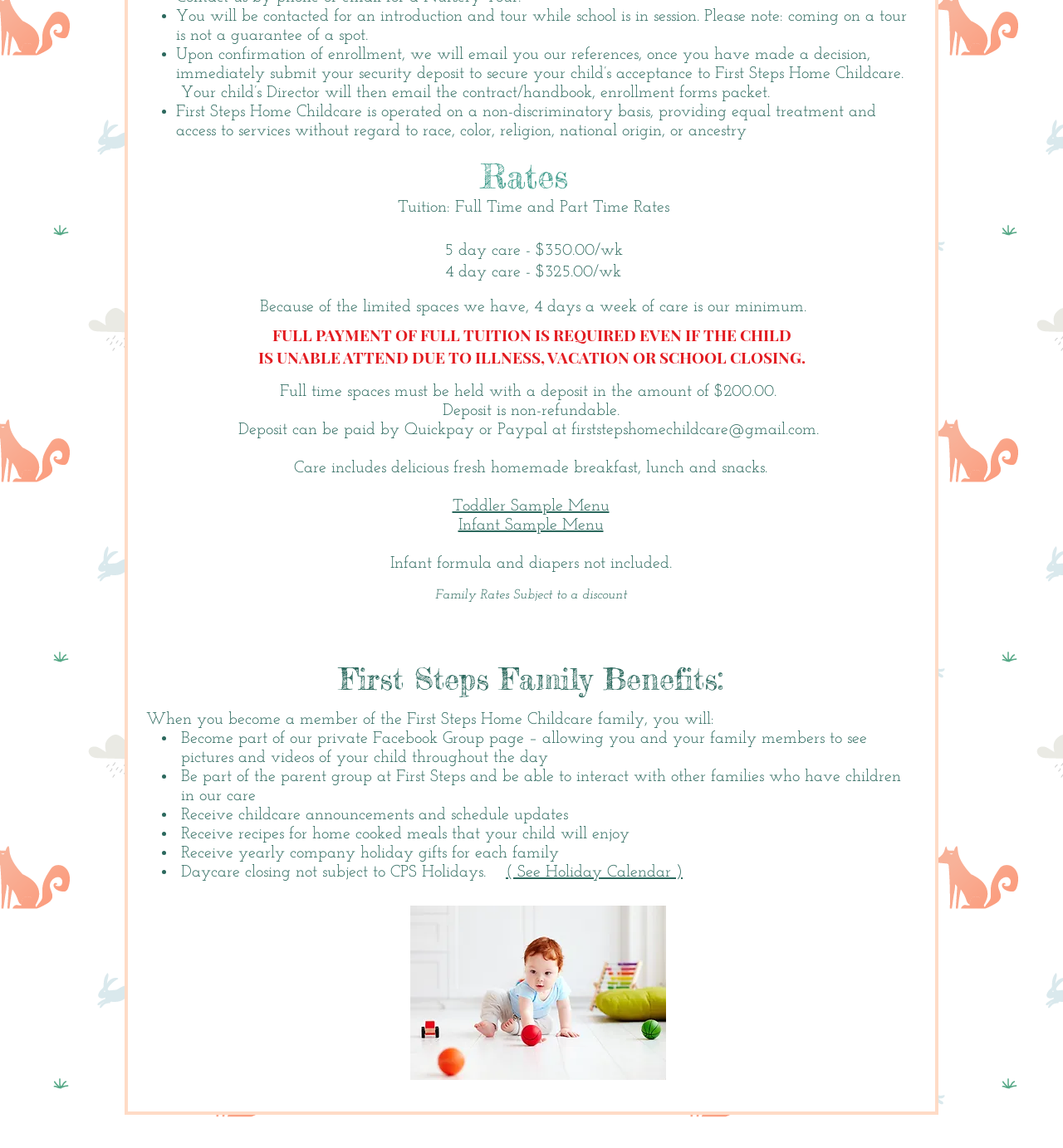Determine the bounding box for the UI element described here: "firststepshomechildcare@gmail.com".

[0.537, 0.368, 0.768, 0.382]